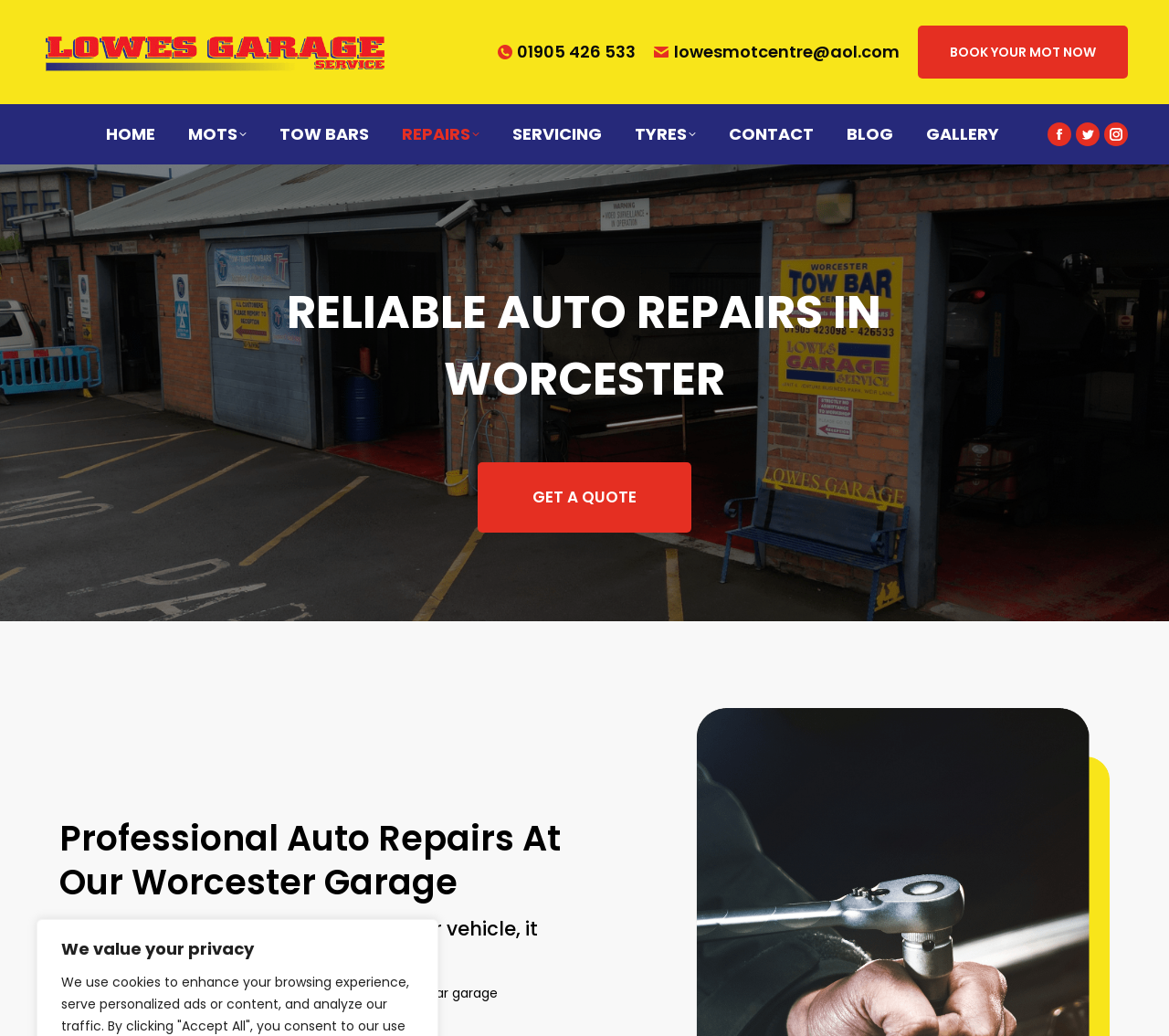Locate the bounding box coordinates of the area to click to fulfill this instruction: "Click the Lowes Garage logo". The bounding box should be presented as four float numbers between 0 and 1, in the order [left, top, right, bottom].

[0.035, 0.024, 0.332, 0.077]